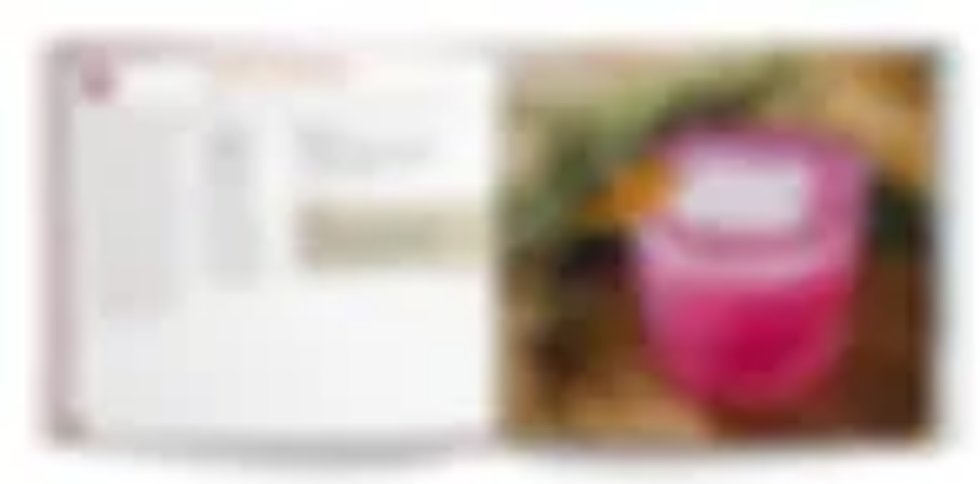What is the purpose of the blank page with faded text elements?
Please answer the question as detailed as possible.

The caption suggests that the blank page with faded text elements is likely providing additional information or context related to the featured design, implying that its purpose is to offer more details about the design.